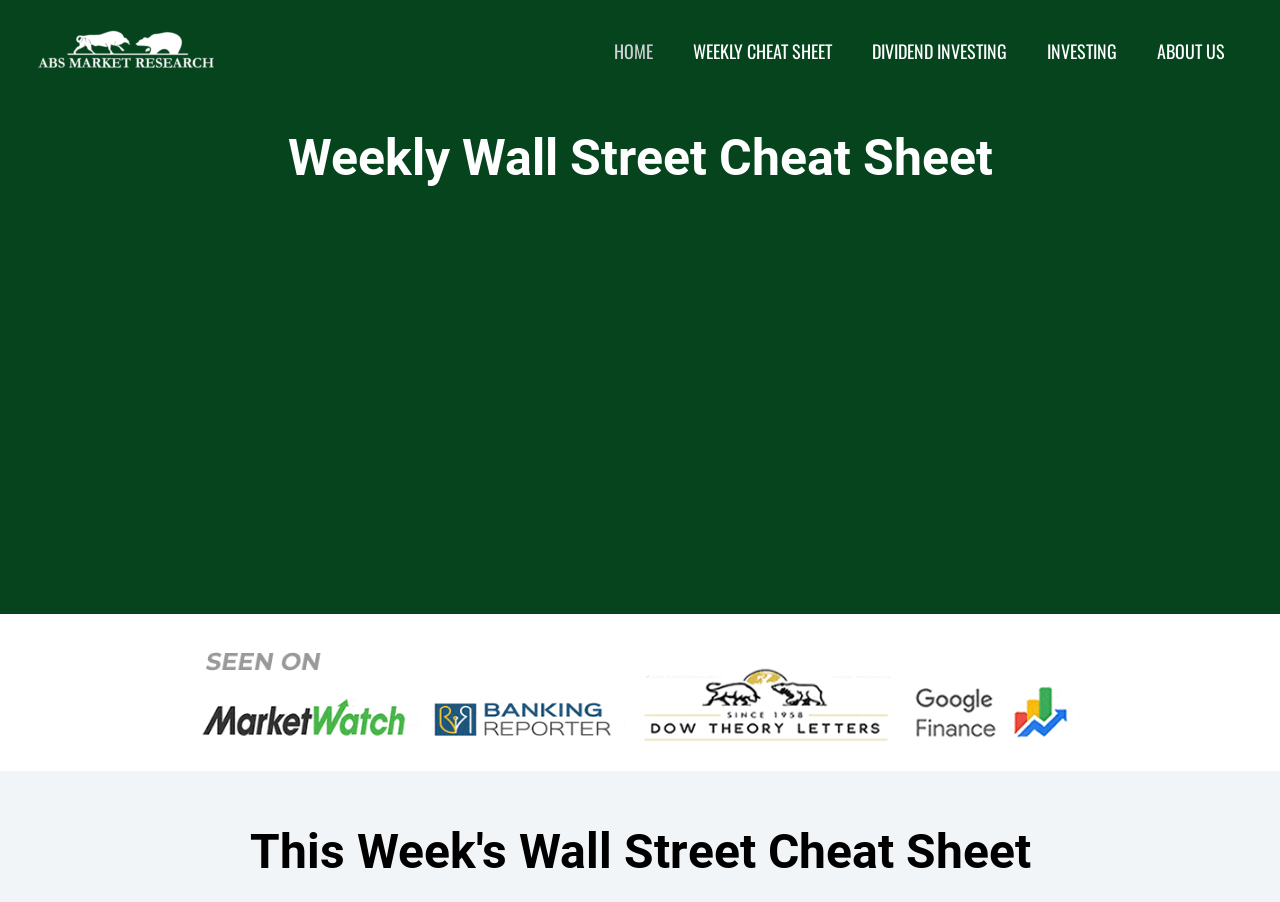Generate a comprehensive description of the contents of the webpage.

The webpage is a professional market research platform for conservative investors and financial advisors, focusing on stocks, ETFs, mutual funds, and REITS. At the top-left corner, there is a logo and a link to the website's homepage, AlphaBetaStock.com. 

On the top navigation bar, there are five main links: HOME, WEEKLY CHEAT SHEET, DIVIDEND INVESTING, INVESTING, and ABOUT US, which are evenly spaced and take up most of the top section of the page.

Below the navigation bar, there is a prominent heading "Weekly Wall Street Cheat Sheet" followed by a bonus offer of "Dividend Stock Picks". 

On the left side of the page, there is a form with two text boxes, one for "First Name" and another for "Your email", along with a button to "[Get Your Free Cheat Sheet]". 

At the bottom of the page, there is another heading "This Week's Wall Street Cheat Sheet", which seems to be the main content section of the page.